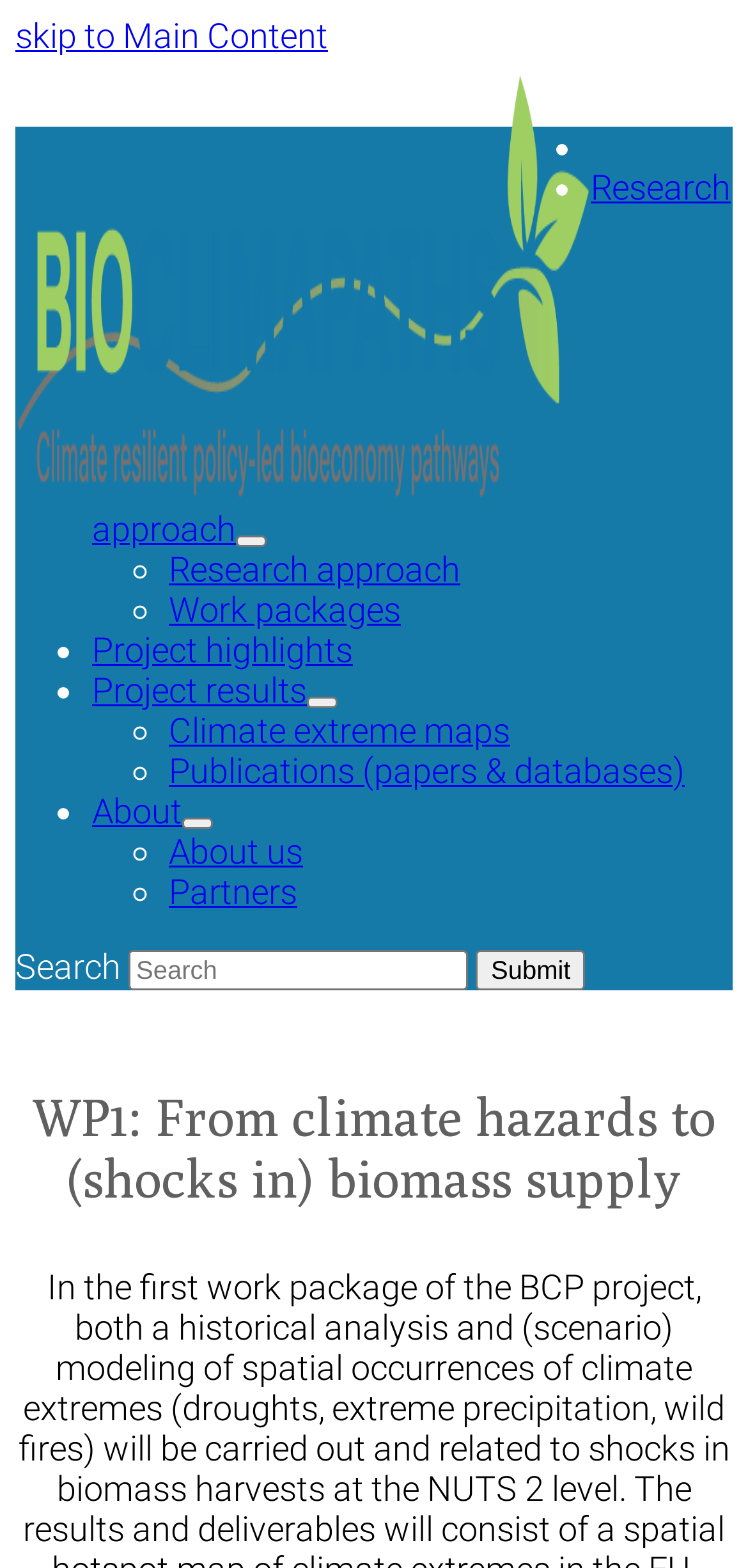Locate the bounding box coordinates of the clickable element to fulfill the following instruction: "skip to main content". Provide the coordinates as four float numbers between 0 and 1 in the format [left, top, right, bottom].

[0.021, 0.01, 0.438, 0.035]